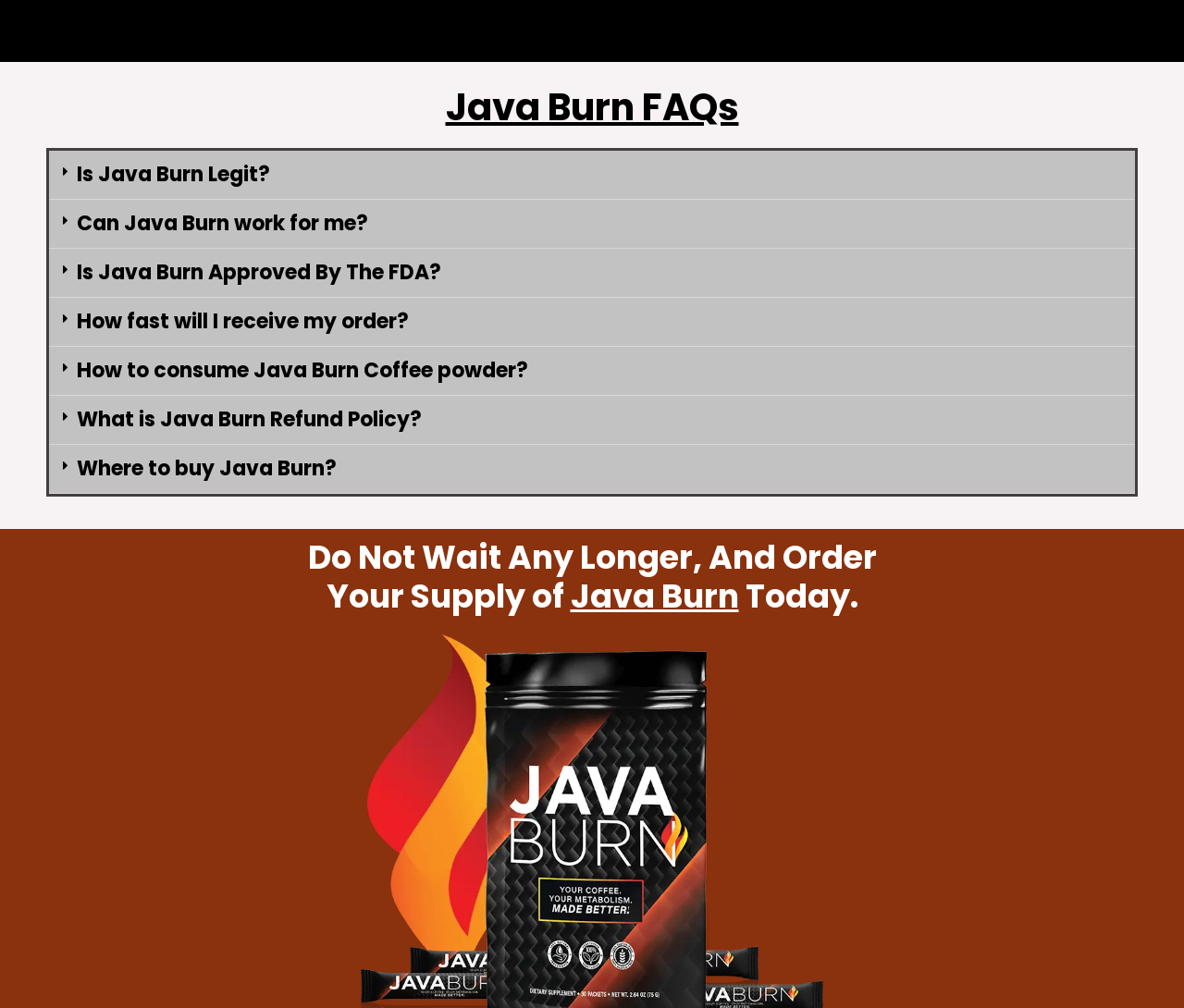Determine the bounding box coordinates of the section I need to click to execute the following instruction: "Click on 'Is Java Burn Legit?'". Provide the coordinates as four float numbers between 0 and 1, i.e., [left, top, right, bottom].

[0.041, 0.149, 0.959, 0.198]